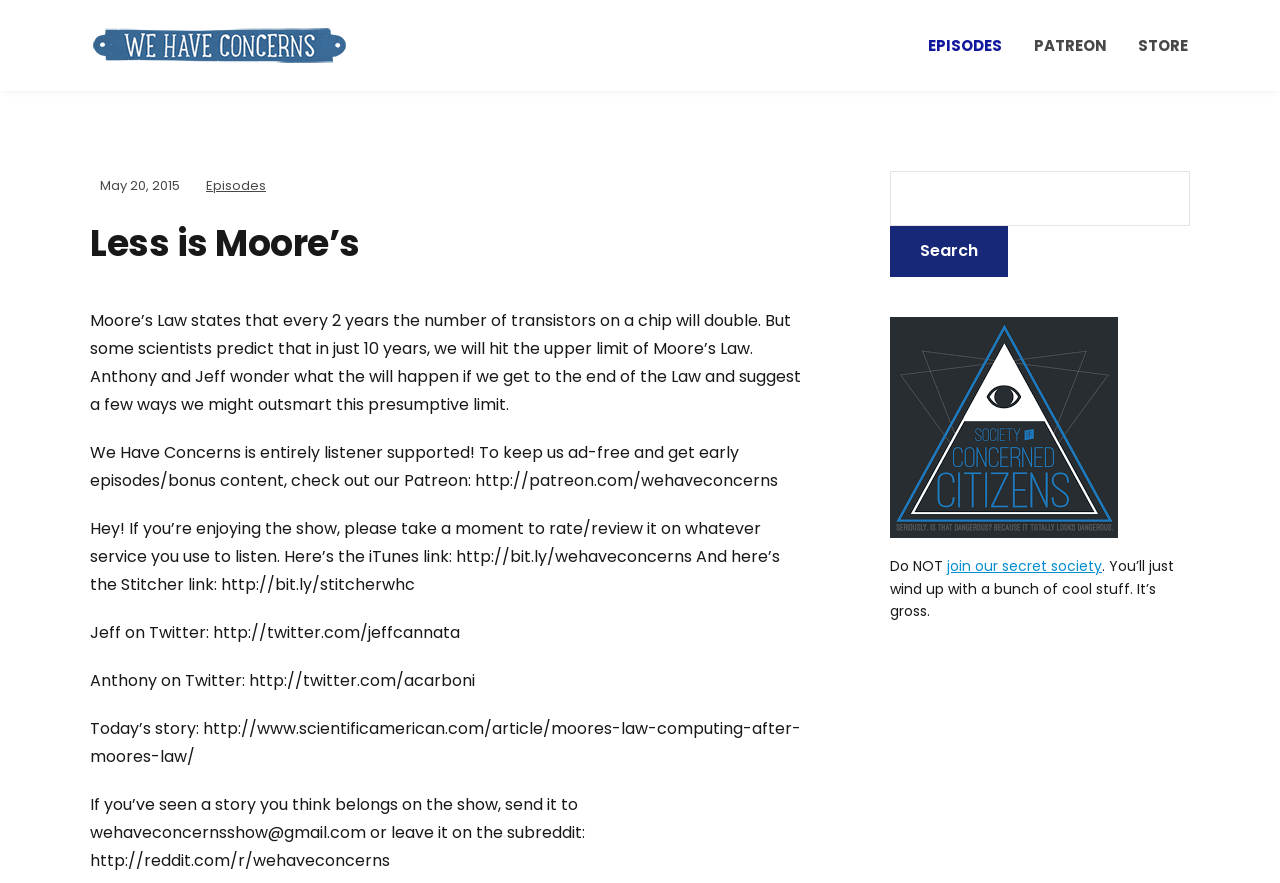Identify the bounding box for the element characterized by the following description: "Episodes".

[0.724, 0.023, 0.785, 0.08]